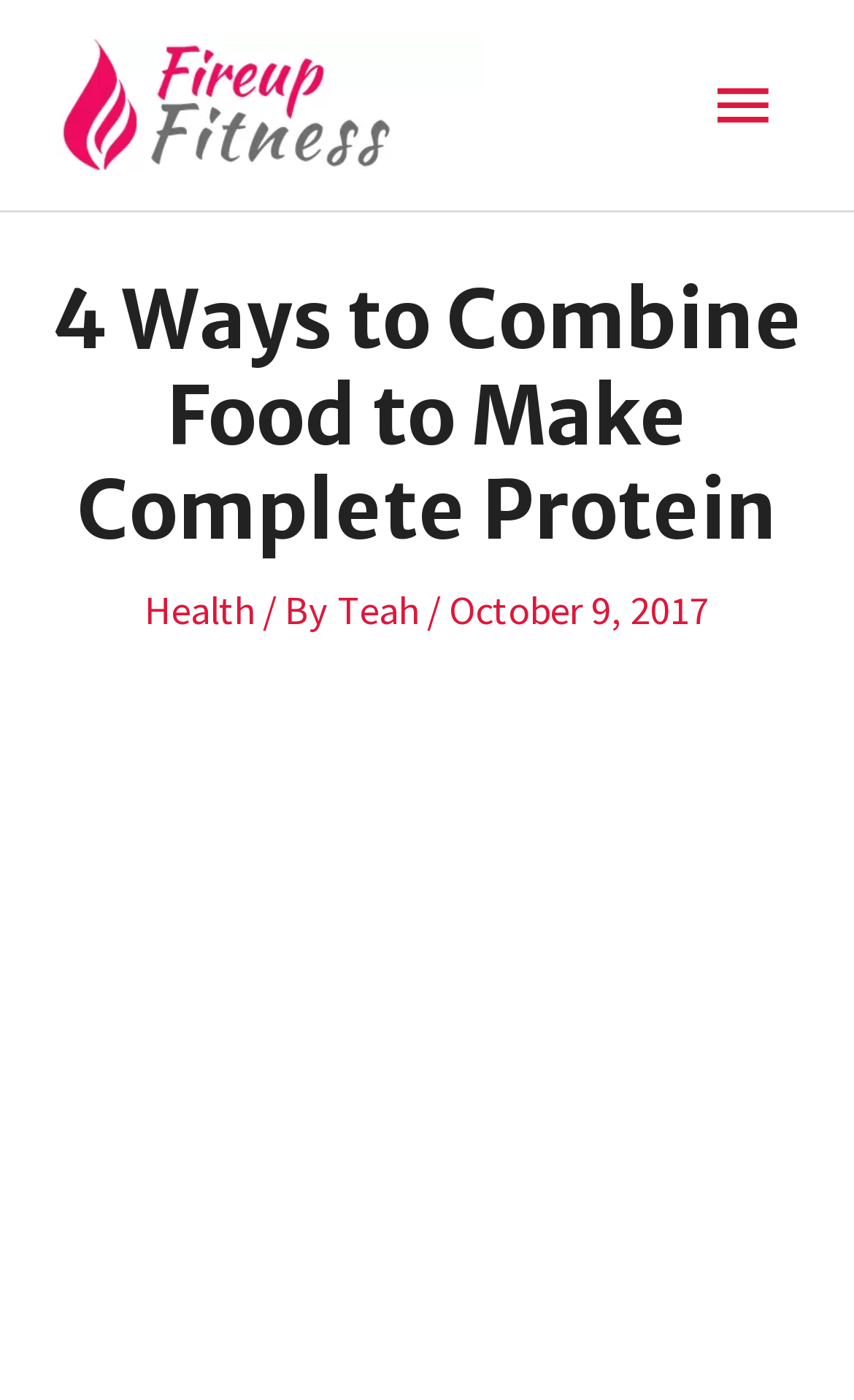What is the category of the article?
From the screenshot, provide a brief answer in one word or phrase.

Health